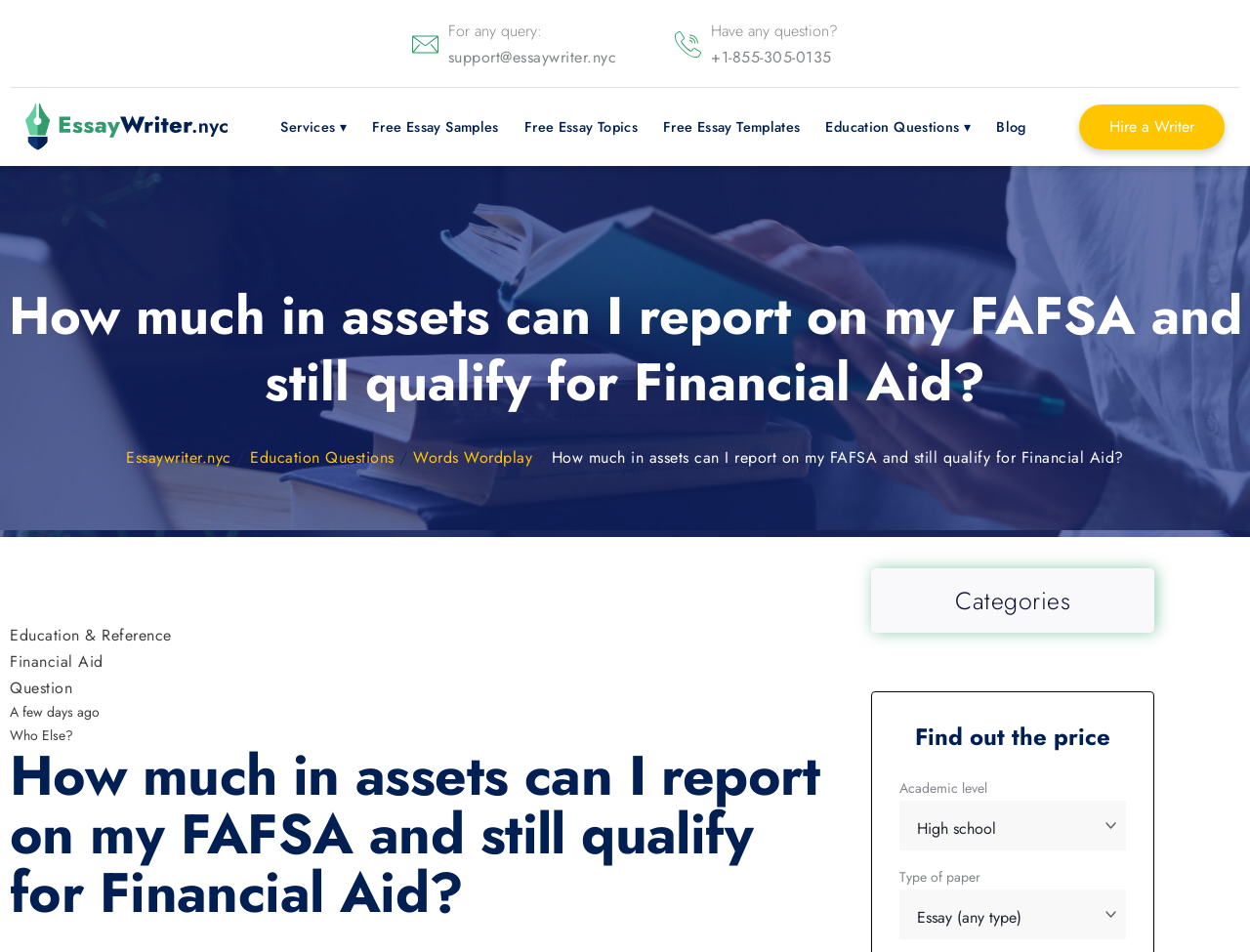Provide your answer to the question using just one word or phrase: What is the purpose of the 'Hire a Writer' link?

To hire a writer